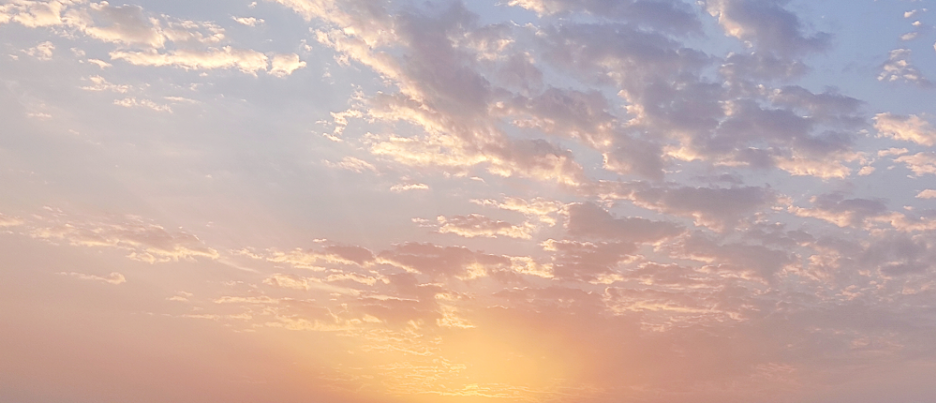Kindly respond to the following question with a single word or a brief phrase: 
What is the time of day depicted in the image?

Sunset